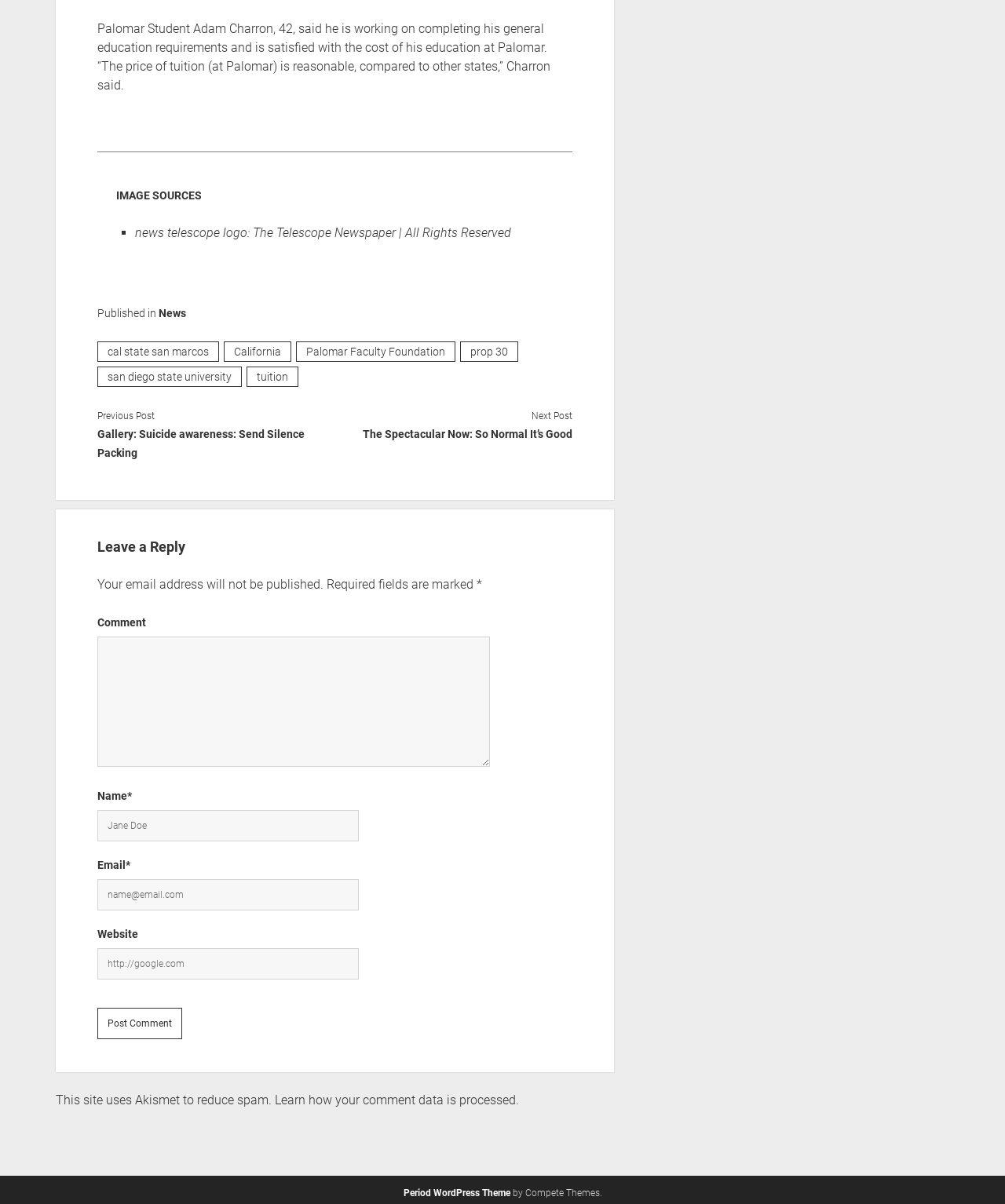Using the provided description Search, find the bounding box coordinates for the UI element. Provide the coordinates in (top-left x, top-left y, bottom-right x, bottom-right y) format, ensuring all values are between 0 and 1.

None